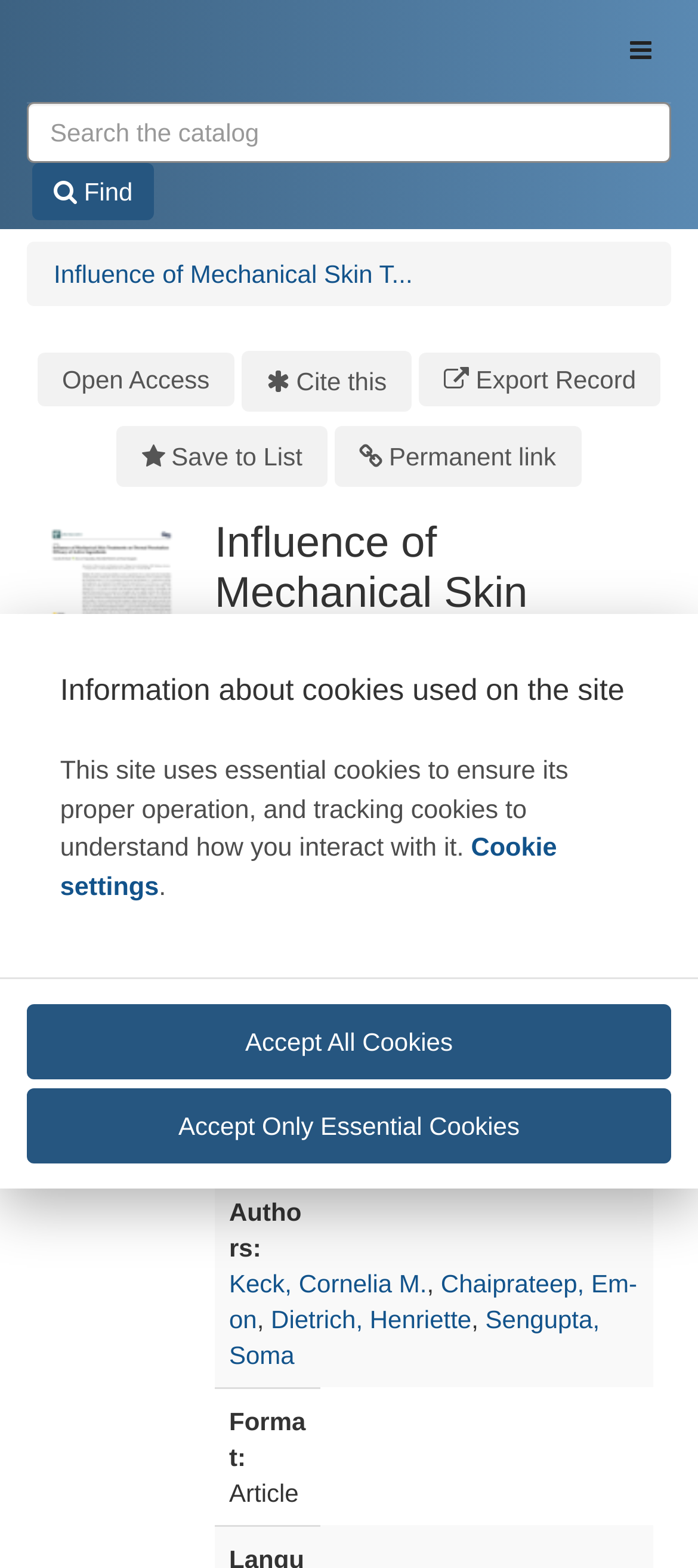Kindly determine the bounding box coordinates for the area that needs to be clicked to execute this instruction: "Export a record".

[0.6, 0.225, 0.947, 0.259]